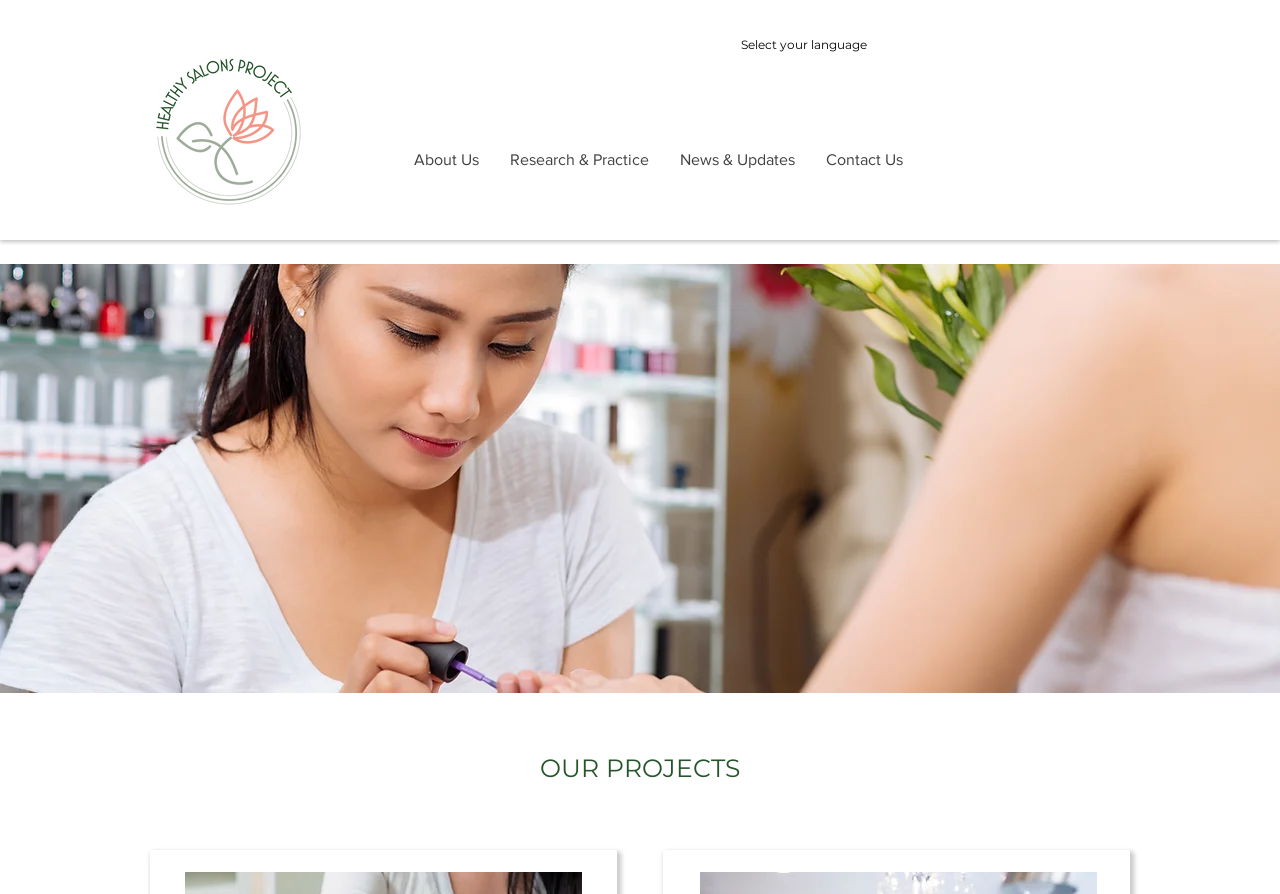Provide a brief response in the form of a single word or phrase:
What is the topic of the slideshow image?

Nail polish application